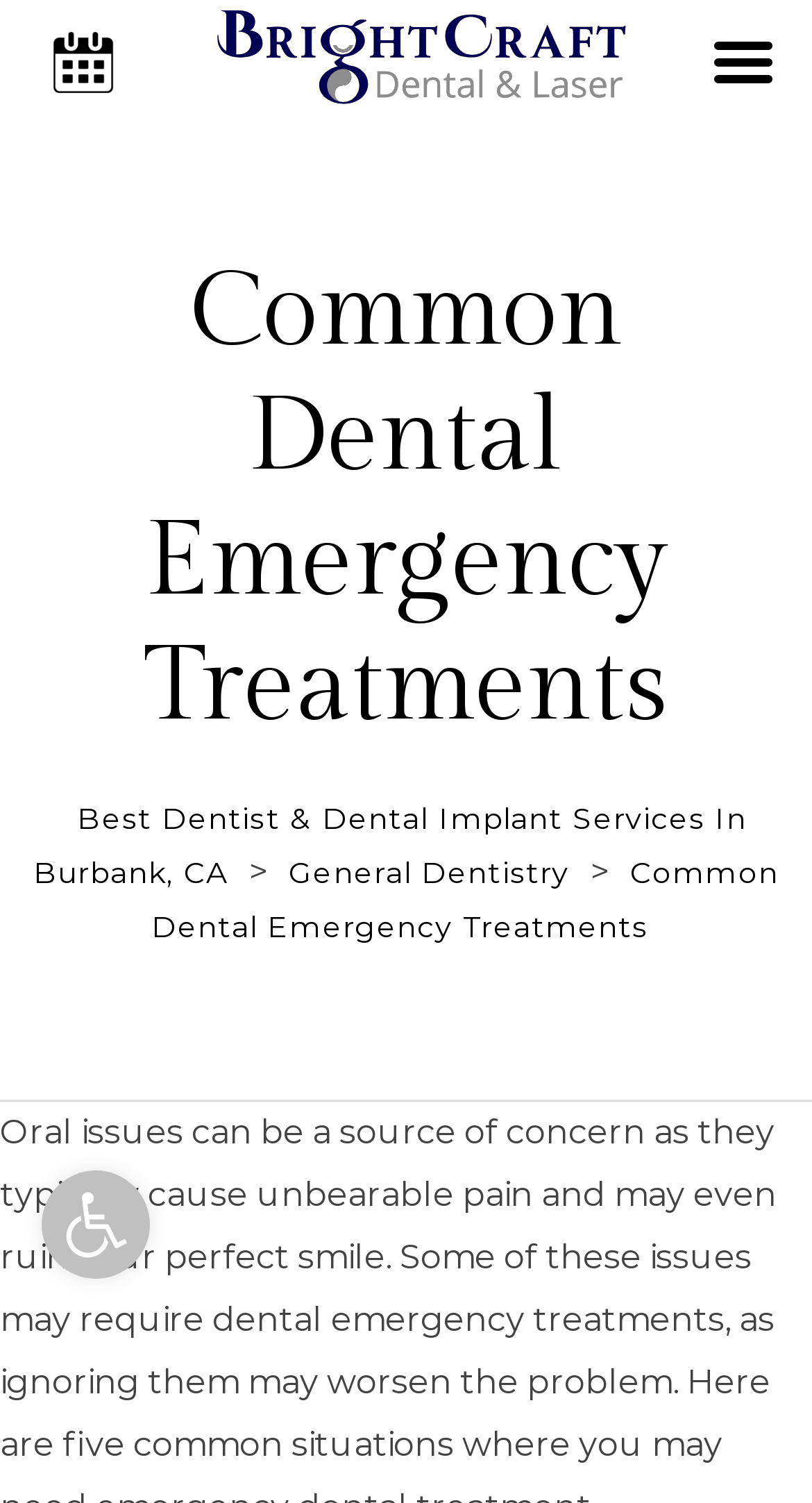Look at the image and answer the question in detail:
Is there a left menu icon on the webpage?

I can see an image of a 'Left Menu Icon' at the top-left corner of the webpage, which indicates that there is a left menu icon on the webpage.